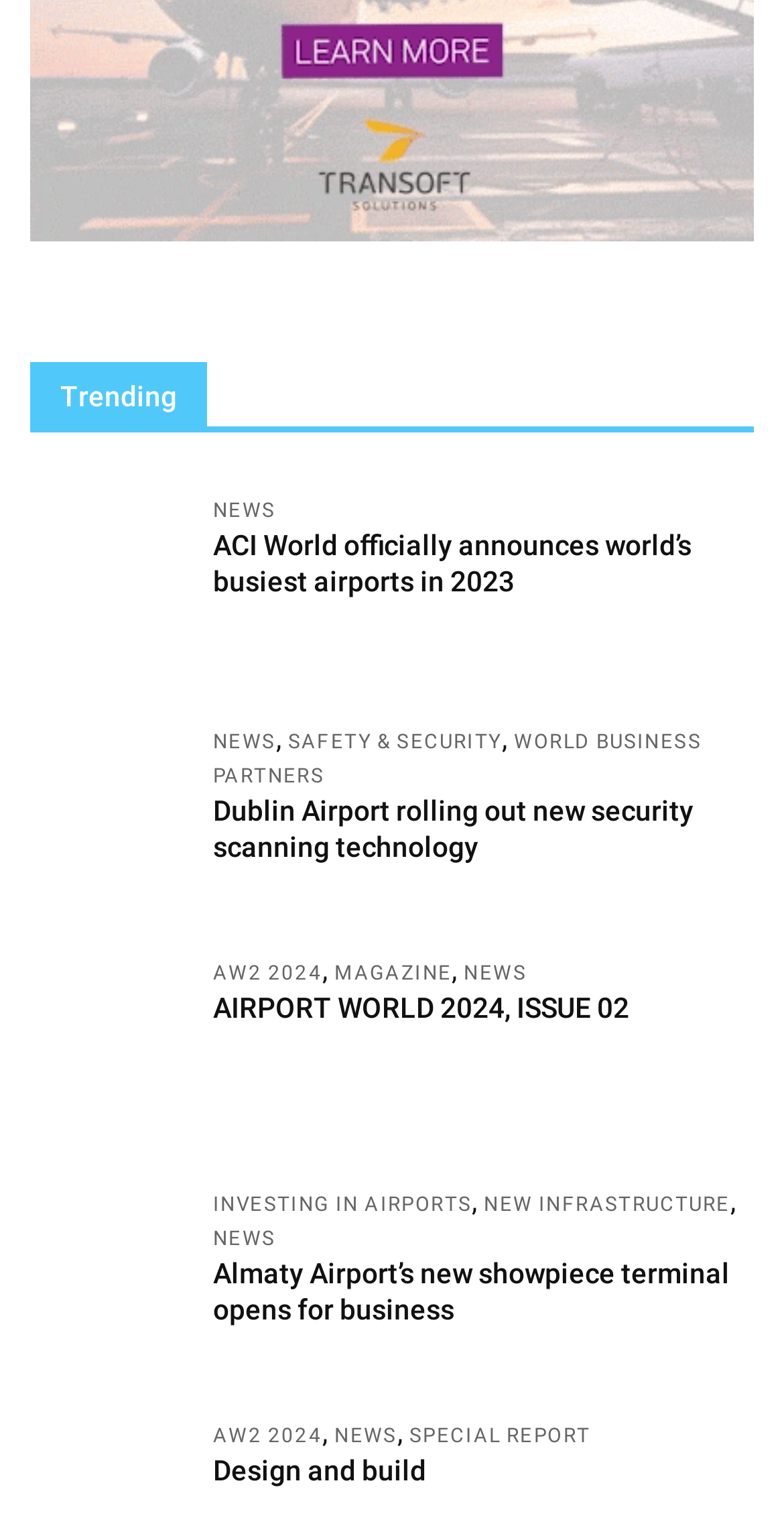Please identify the bounding box coordinates of where to click in order to follow the instruction: "Learn about Almaty Airport’s new showpiece terminal opens for business".

[0.272, 0.822, 0.931, 0.867]